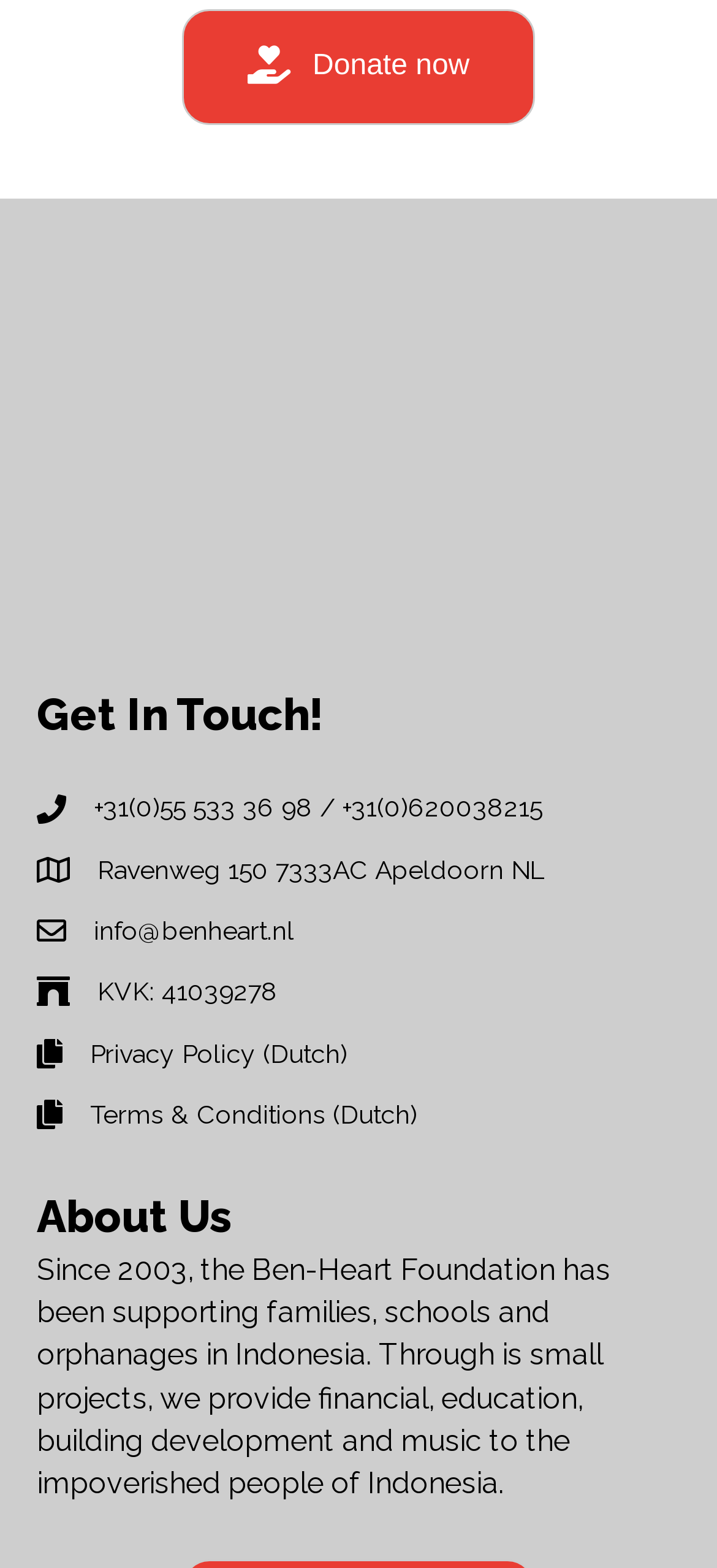Find the bounding box coordinates for the element that must be clicked to complete the instruction: "Read the 'Privacy Policy'". The coordinates should be four float numbers between 0 and 1, indicated as [left, top, right, bottom].

[0.126, 0.662, 0.485, 0.681]